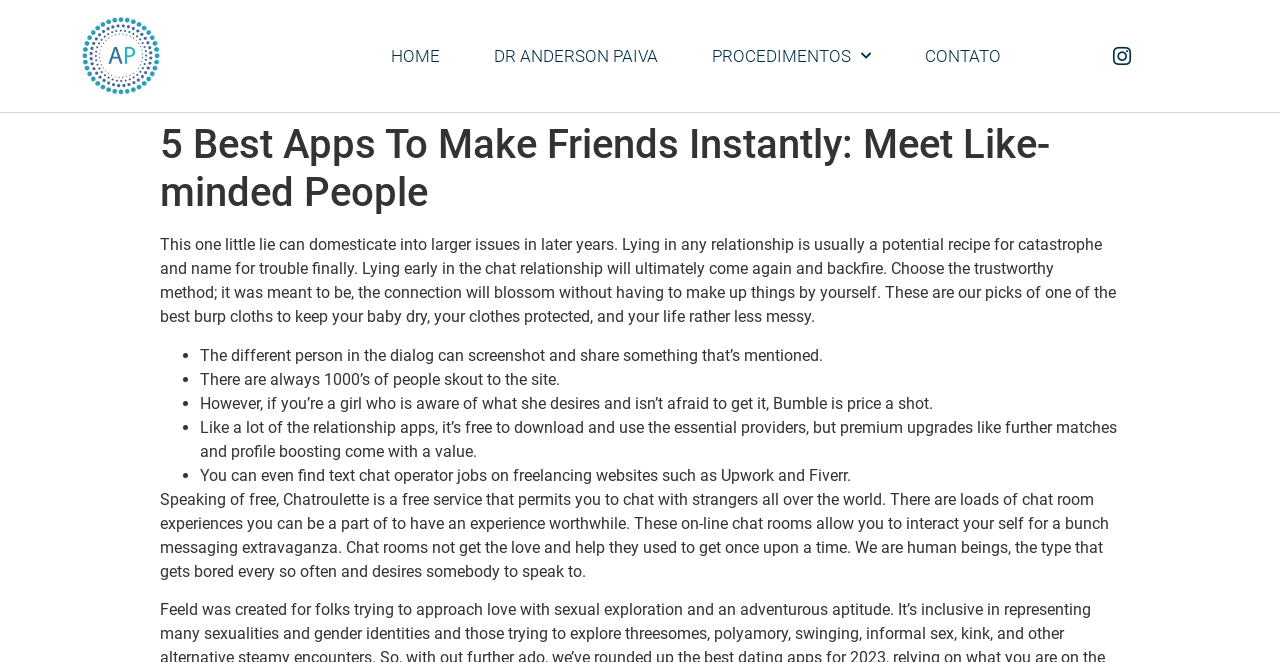What is the purpose of the Chatroulette service?
Give a comprehensive and detailed explanation for the question.

By reading the StaticText element with the description 'Speaking of free, Chatroulette is a free service that permits you to chat with strangers all over the world.', I understand that the purpose of the Chatroulette service is to allow users to chat with strangers from around the world.